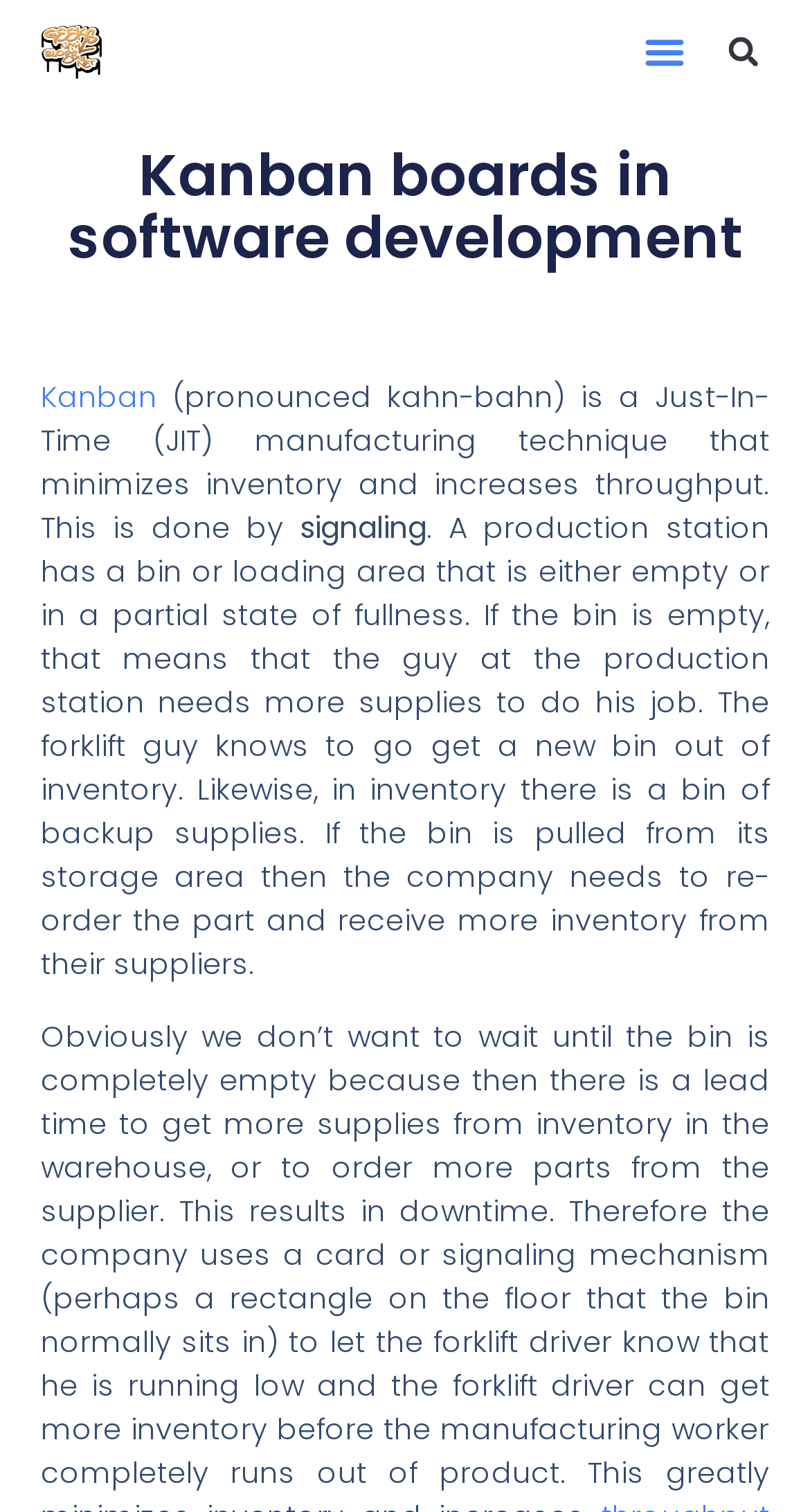Could you please study the image and provide a detailed answer to the question:
What triggers the forklift guy to get a new bin?

As described on the webpage, if the bin is empty, the forklift guy knows to go get a new bin out of inventory. This suggests that an empty bin is the trigger for the forklift guy to take action.